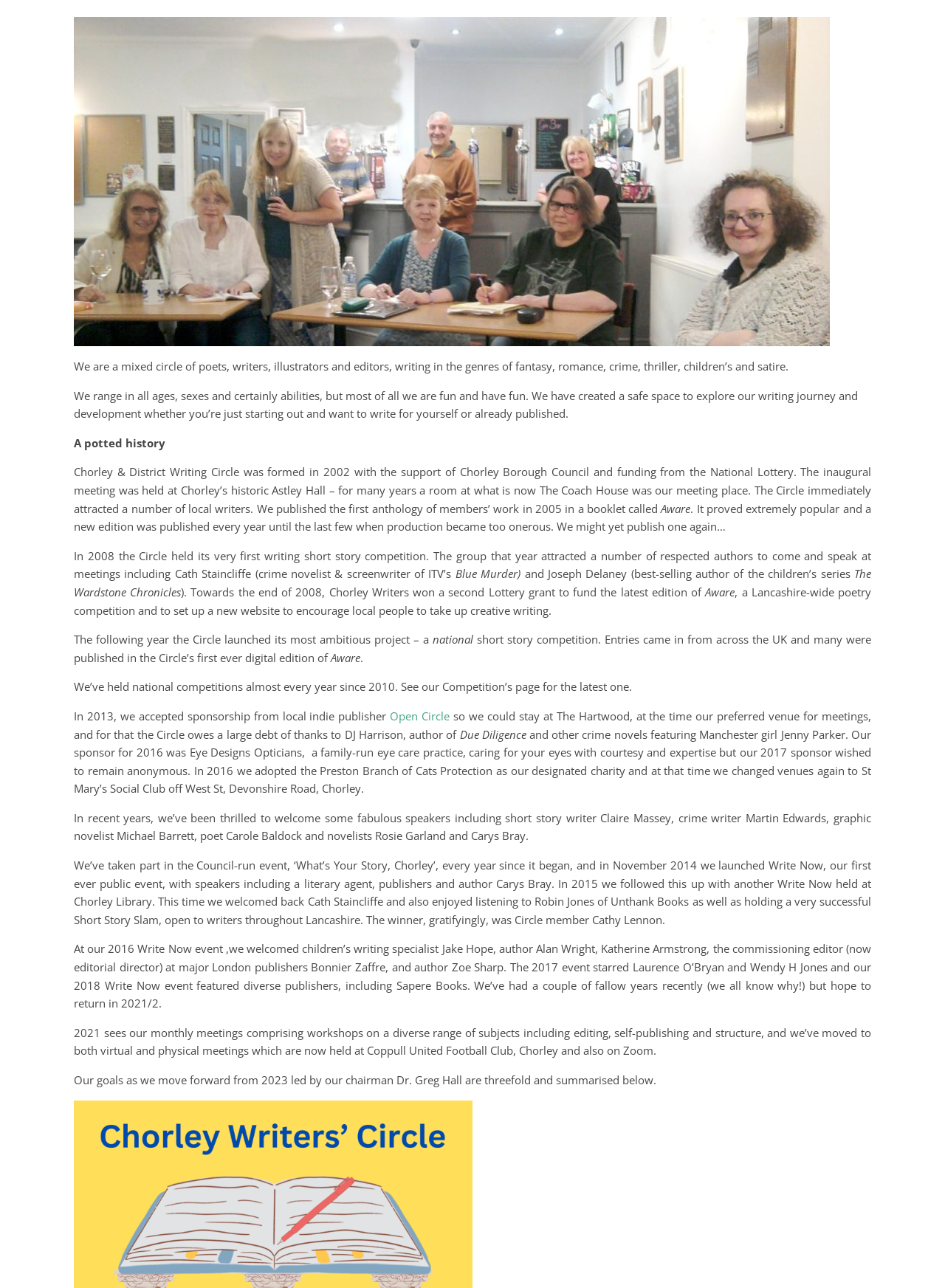Determine the bounding box for the UI element described here: "Open Circle".

[0.413, 0.55, 0.476, 0.562]